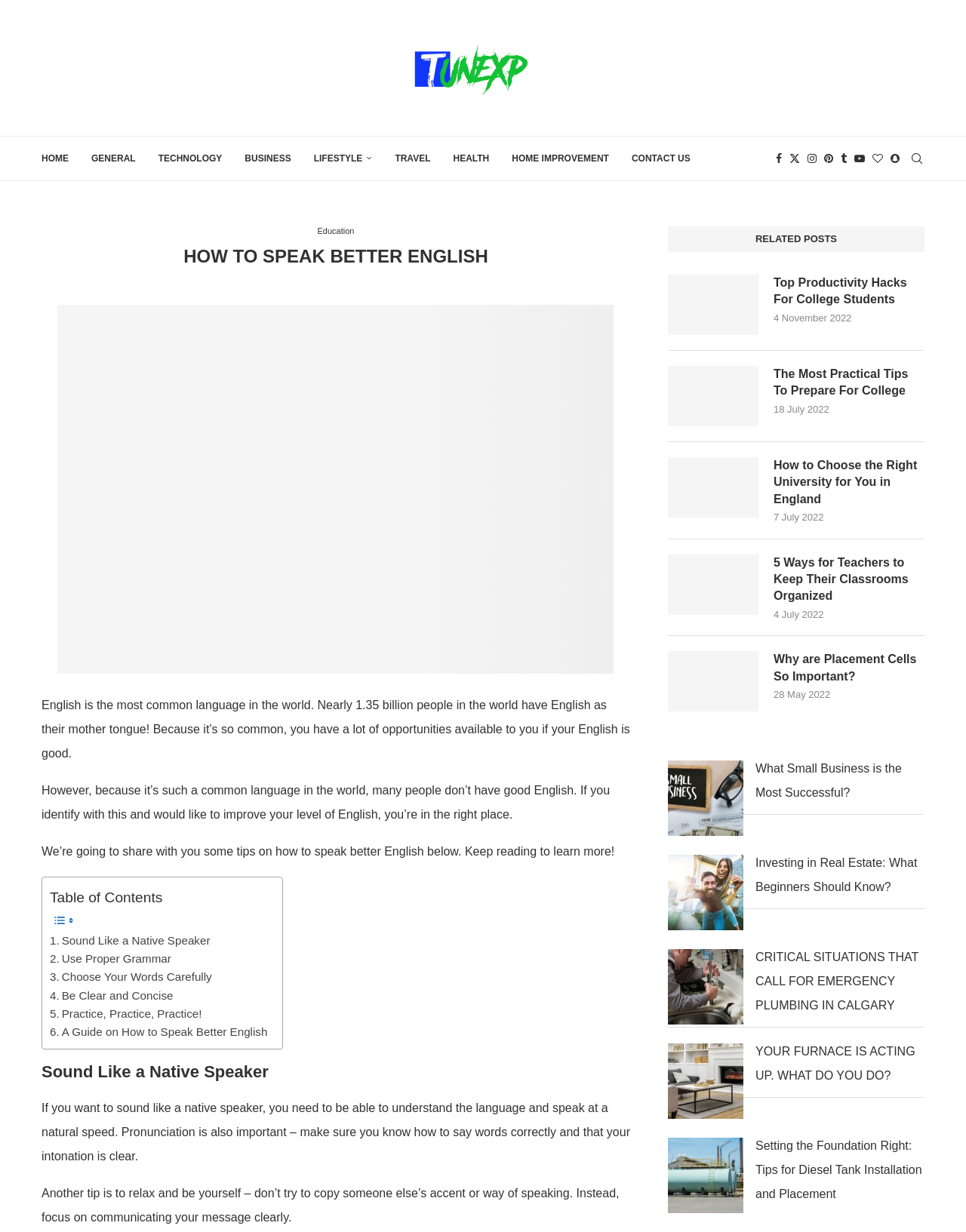Indicate the bounding box coordinates of the clickable region to achieve the following instruction: "Search for something."

[0.941, 0.111, 0.957, 0.146]